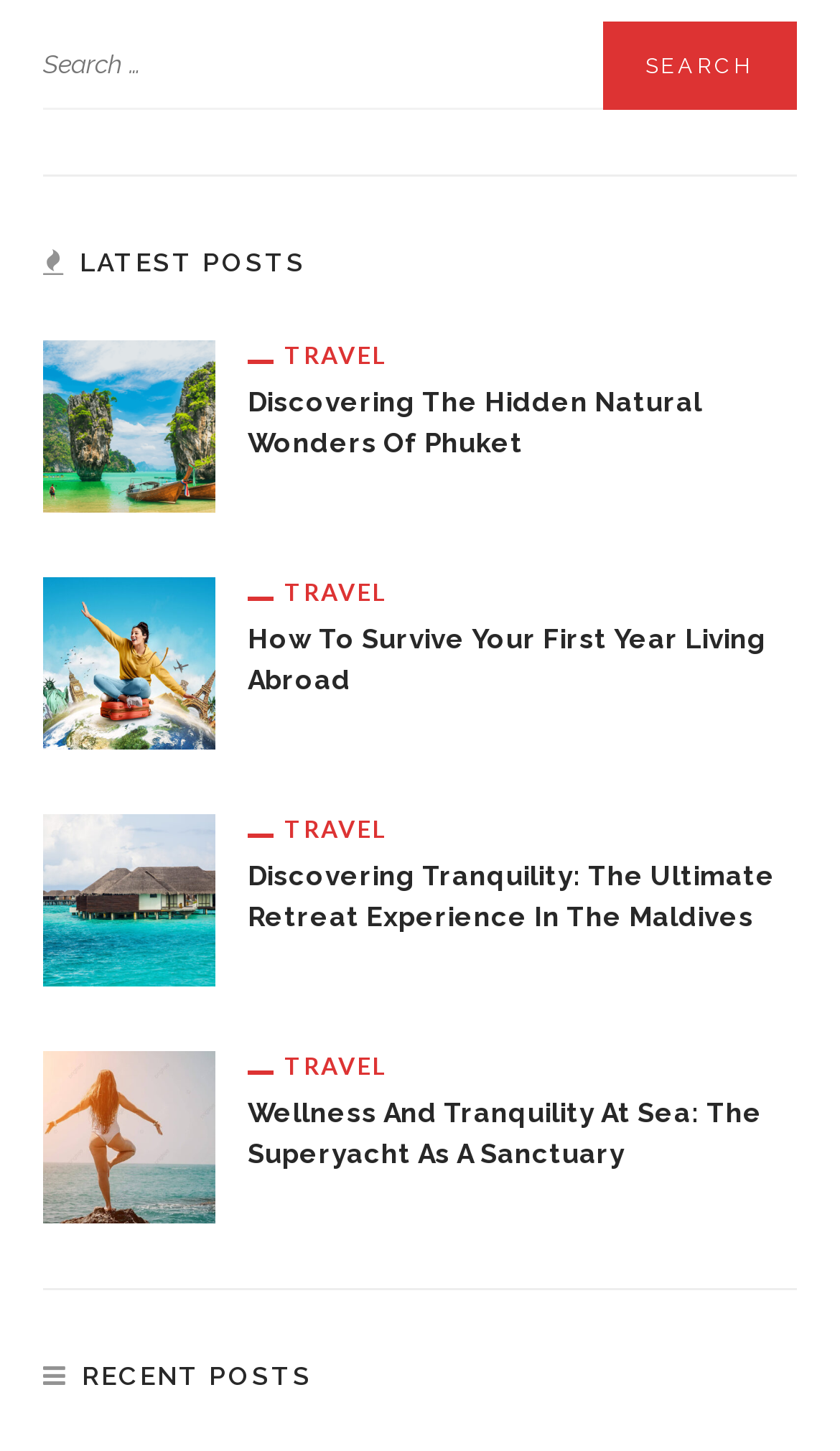Locate the UI element described by Travel in the provided webpage screenshot. Return the bounding box coordinates in the format (top-left x, top-left y, bottom-right x, bottom-right y), ensuring all values are between 0 and 1.

[0.295, 0.234, 0.462, 0.254]